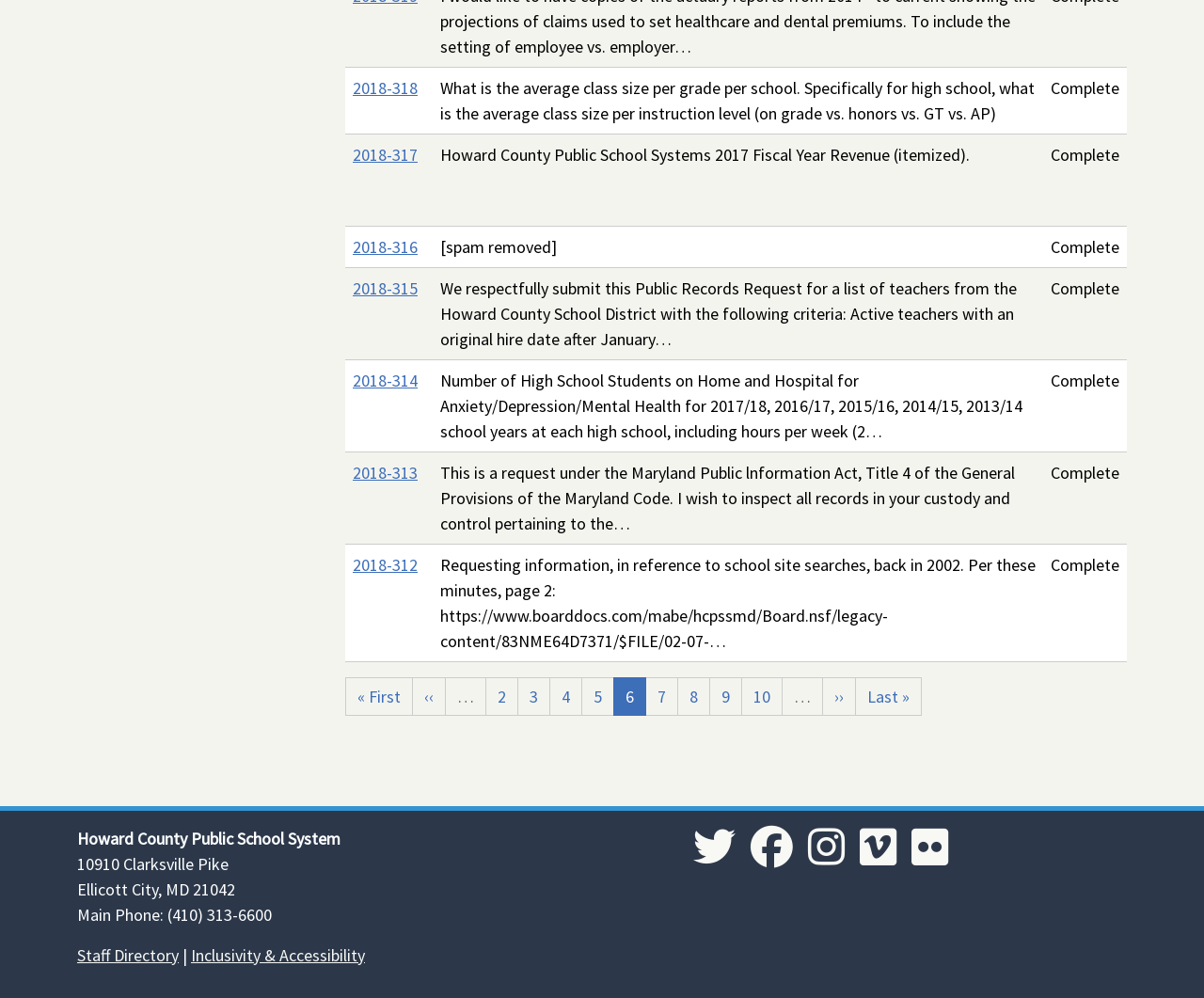Please find the bounding box coordinates of the element that must be clicked to perform the given instruction: "Click on the '2018-318' link". The coordinates should be four float numbers from 0 to 1, i.e., [left, top, right, bottom].

[0.293, 0.077, 0.347, 0.098]